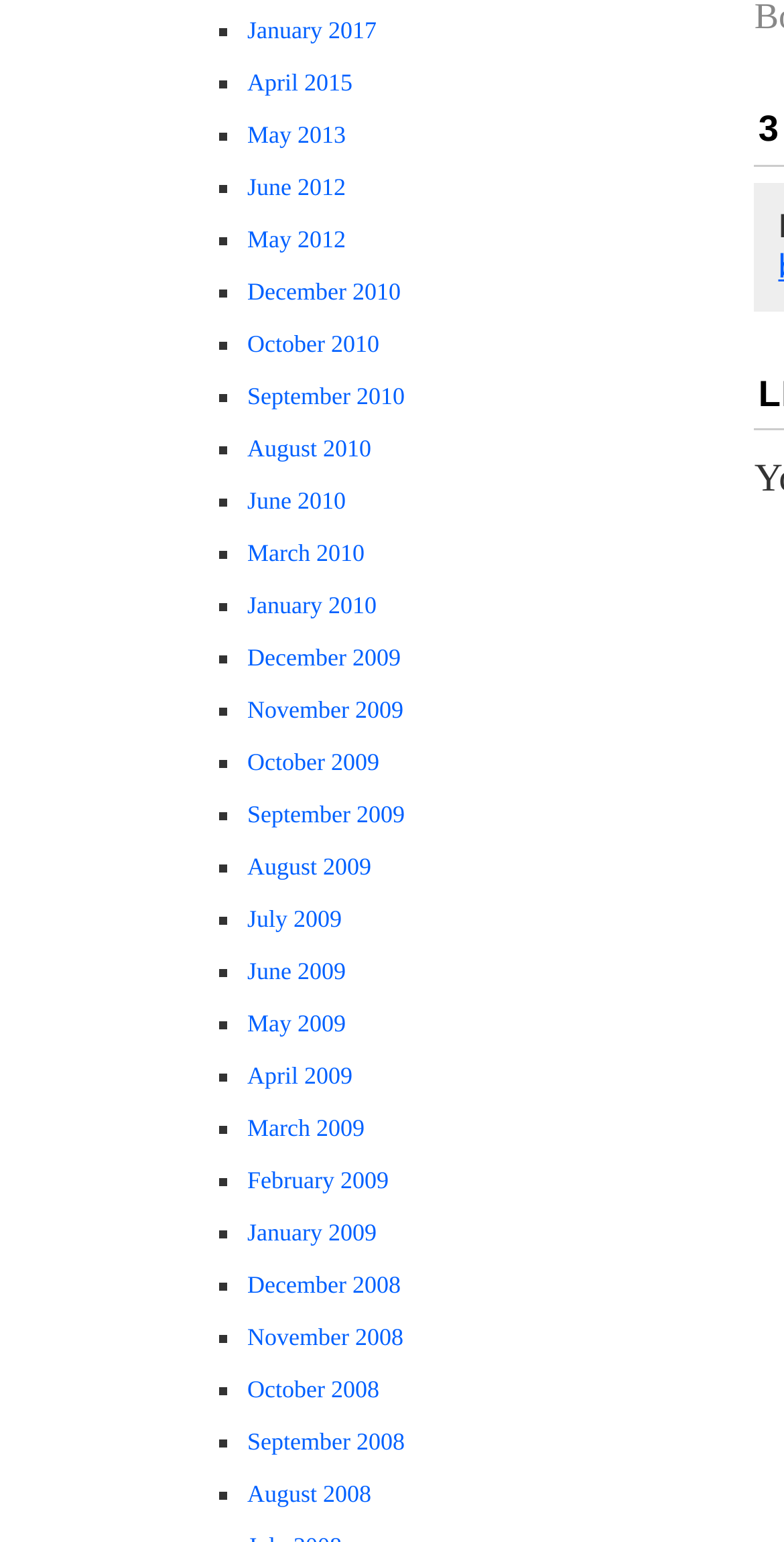Determine the bounding box coordinates of the clickable region to carry out the instruction: "View May 2013".

[0.315, 0.078, 0.441, 0.096]